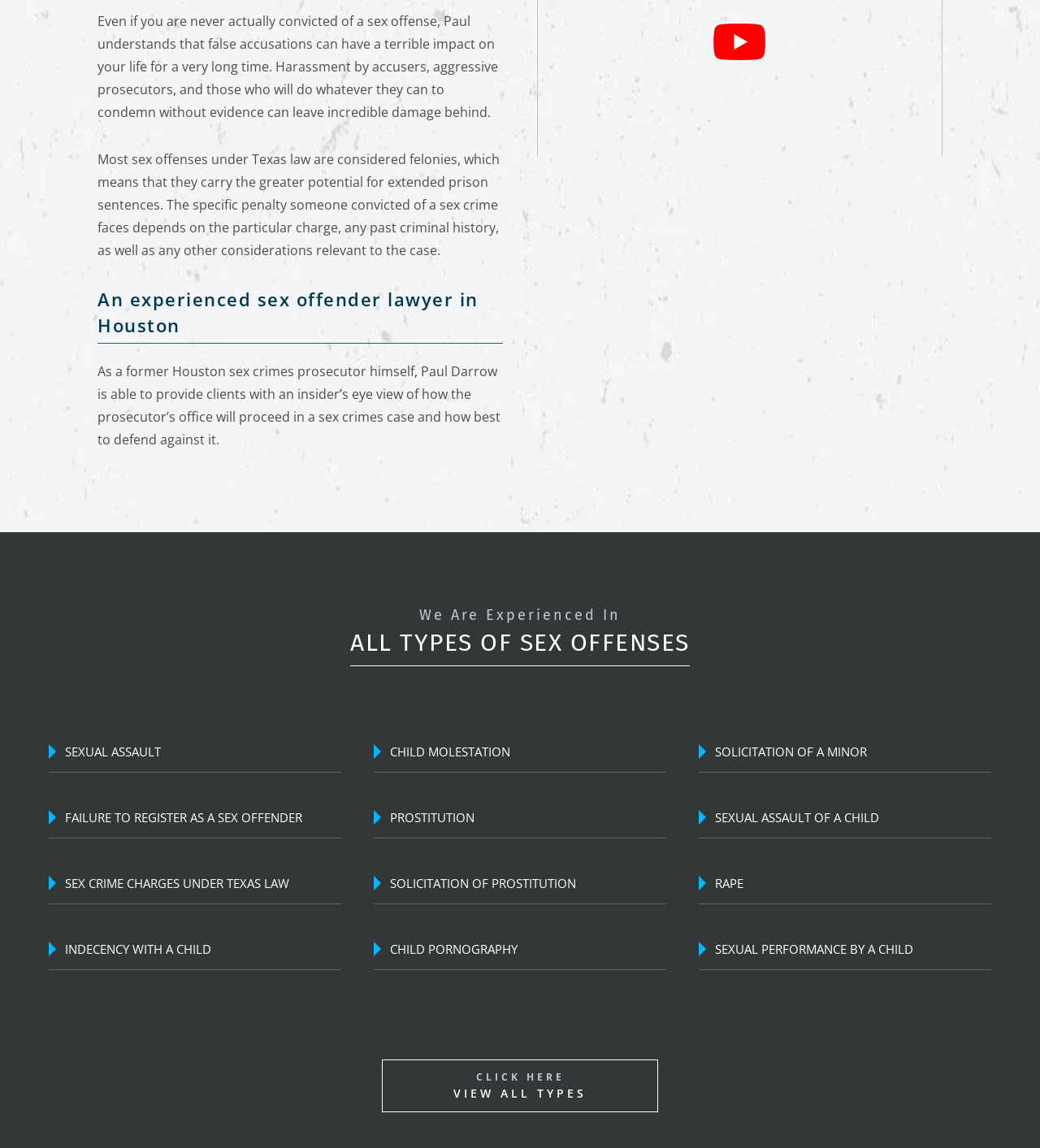Please identify the bounding box coordinates of the element on the webpage that should be clicked to follow this instruction: "Click on the 'HOME' link". The bounding box coordinates should be given as four float numbers between 0 and 1, formatted as [left, top, right, bottom].

None